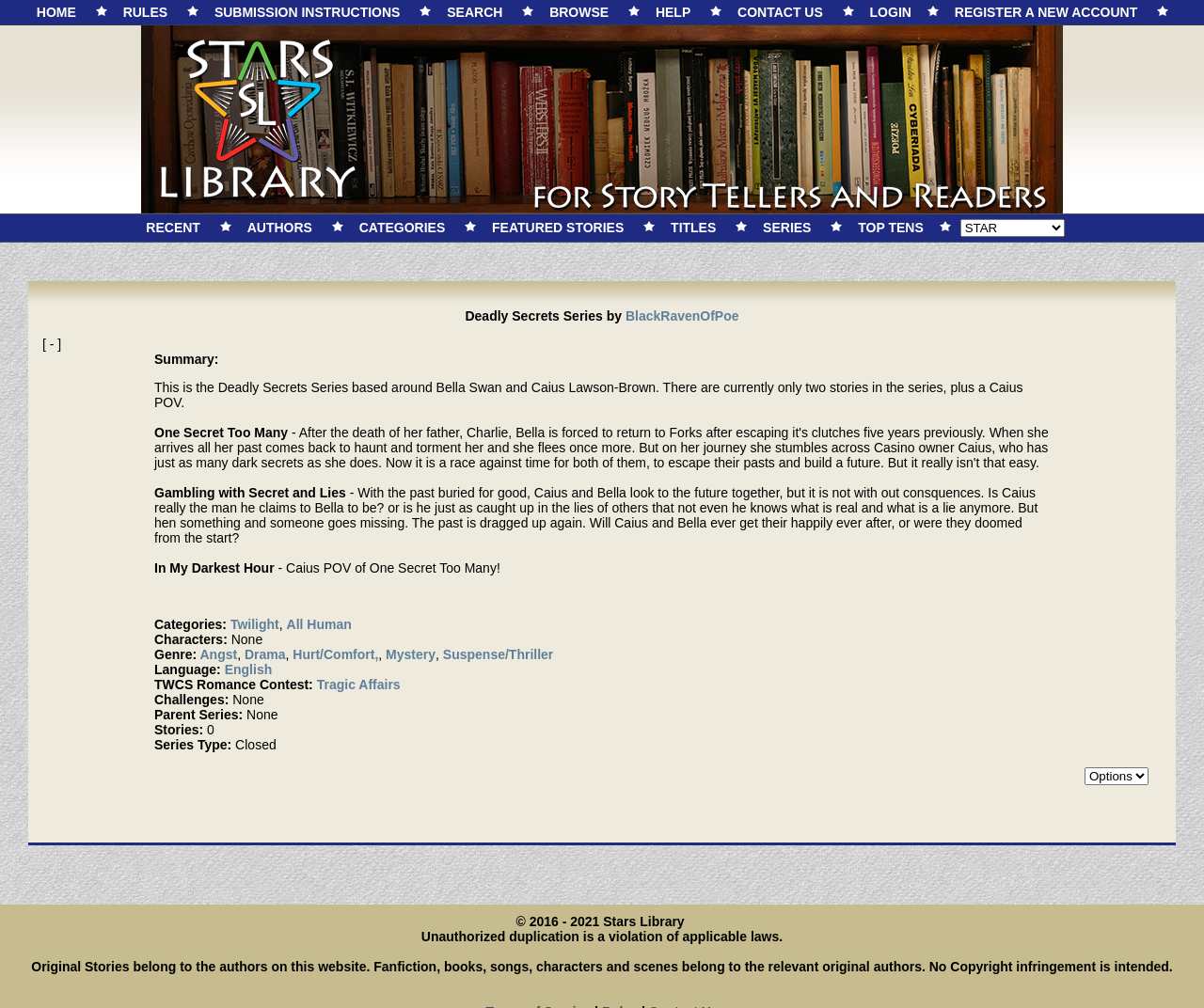Answer succinctly with a single word or phrase:
What is the first link on the top navigation bar?

HOME